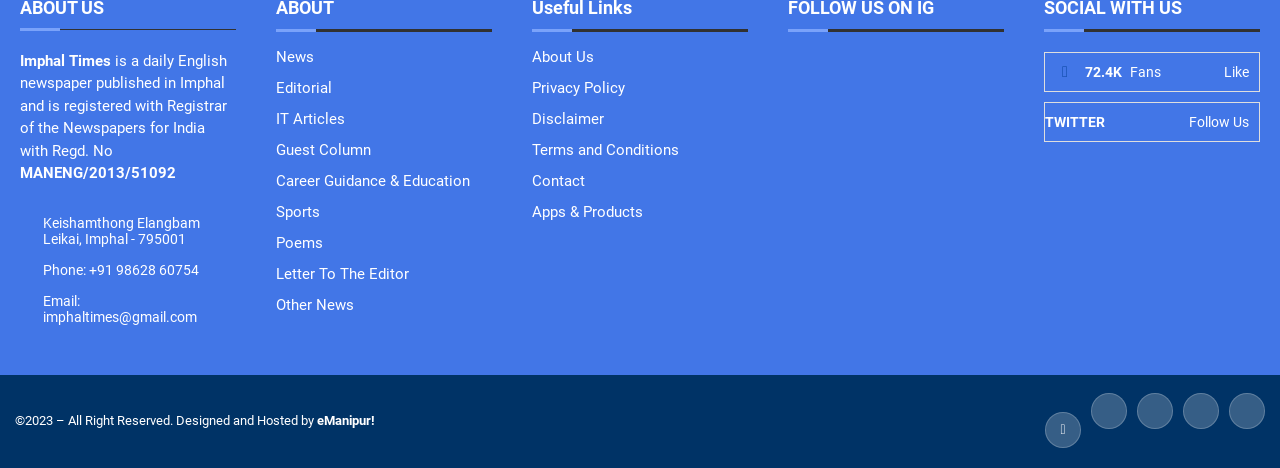Locate the bounding box coordinates for the element described below: "Privacy Policy". The coordinates must be four float values between 0 and 1, formatted as [left, top, right, bottom].

[0.416, 0.166, 0.488, 0.211]